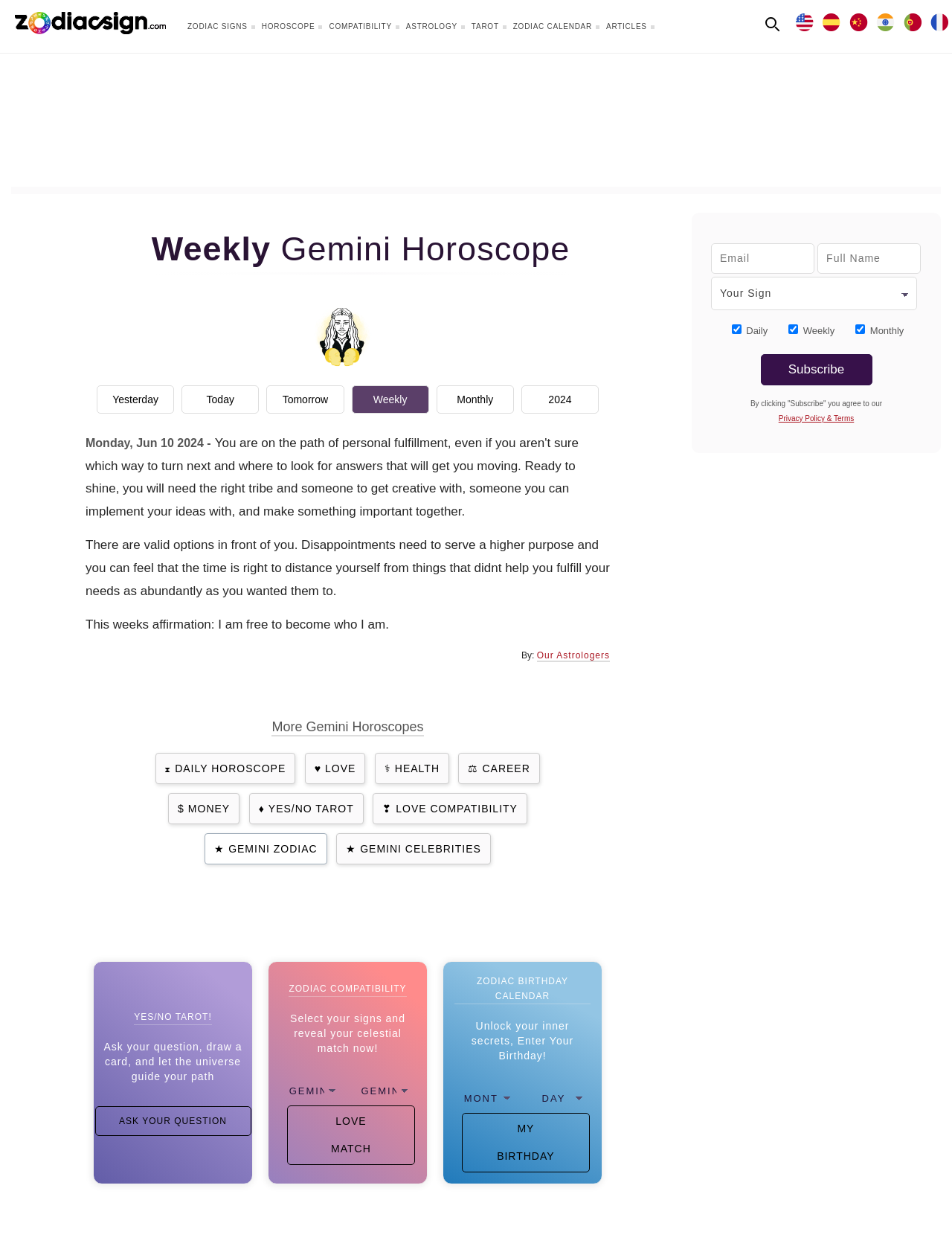Find the bounding box of the UI element described as: "alt="ZodiacSign.com - Astrology Zodiac Signs"". The bounding box coordinates should be given as four float values between 0 and 1, i.e., [left, top, right, bottom].

[0.012, 0.0, 0.171, 0.027]